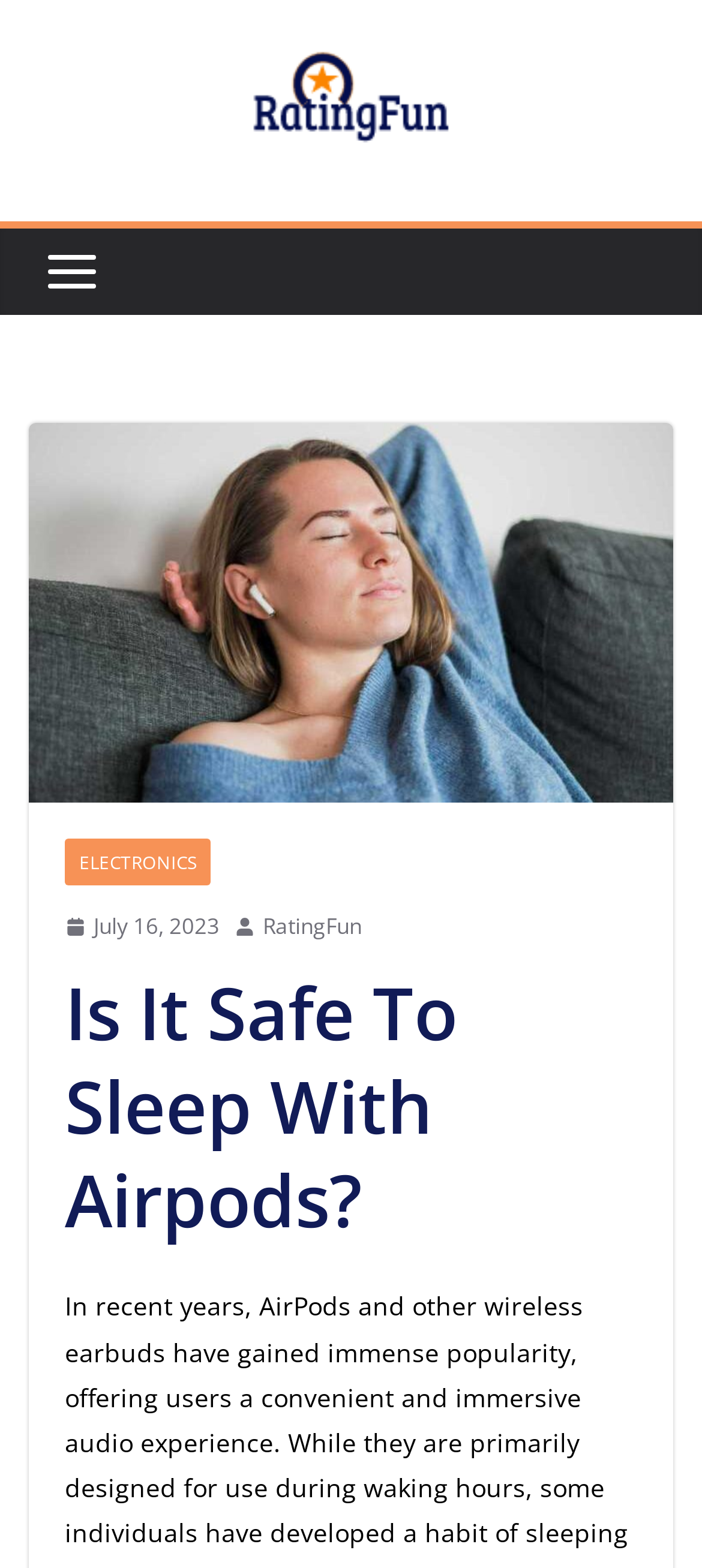Answer succinctly with a single word or phrase:
How many images are on this webpage?

4